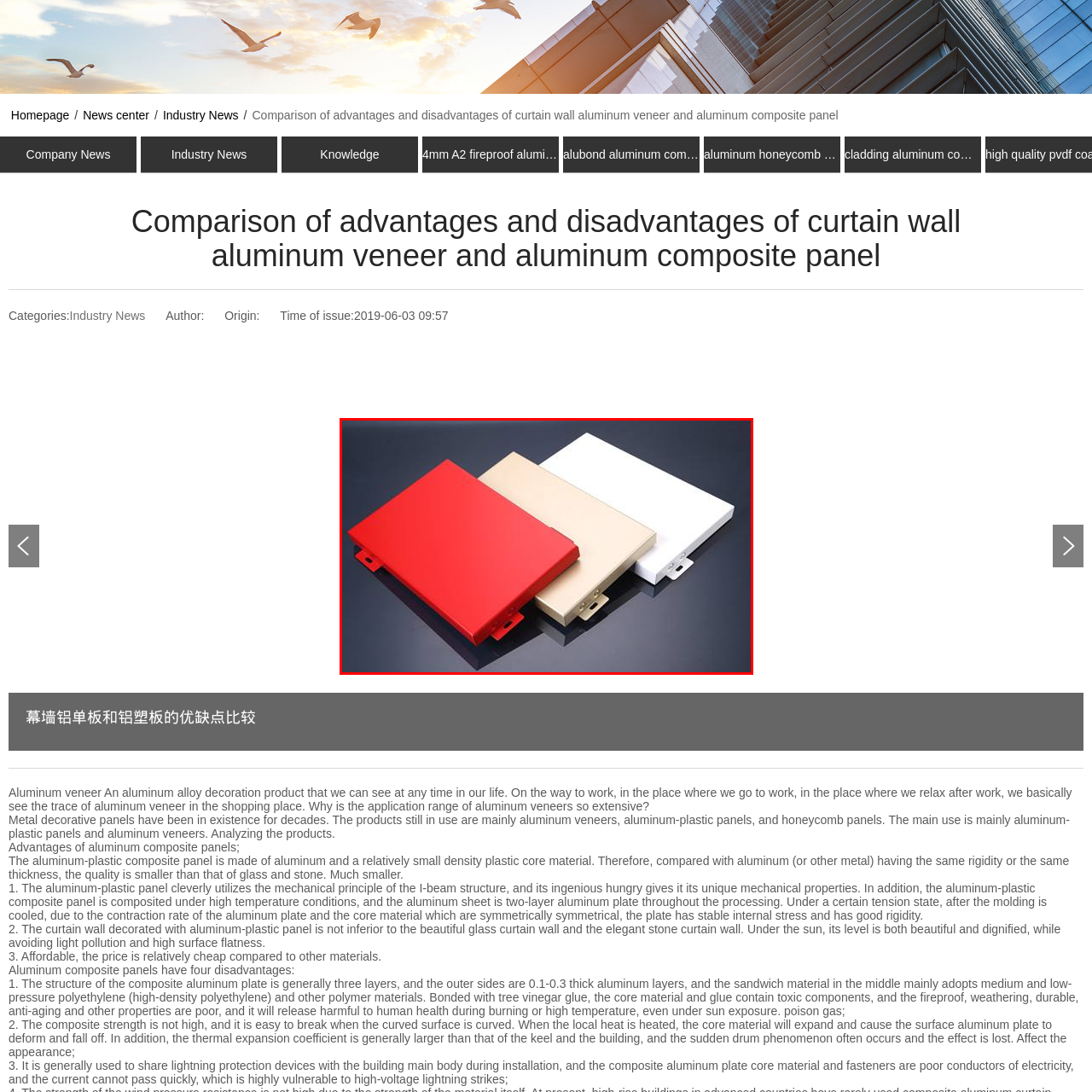Provide a comprehensive description of the content within the red-highlighted area of the image.

The image showcases three distinct aluminum composite panels arranged side by side, highlighting their versatility in design and color. The left panel features a vibrant red finish, exuding a bold, modern aesthetic. The center panel is a subtle beige hue, offering a neutral tone that complements various architectural styles. To the right, a clean white panel reflects purity and simplicity, often preferred in contemporary settings. These panels are representative of aluminum composite materials used in construction and architectural cladding, known for their lightweight properties and durability. Their smooth, sleek surfaces and uniform profiles emphasize their application in both functional and decorative roles in building façades. Such aluminum composite panels are increasingly popular for both commercial and residential projects due to their aesthetic appeal and practical advantages.